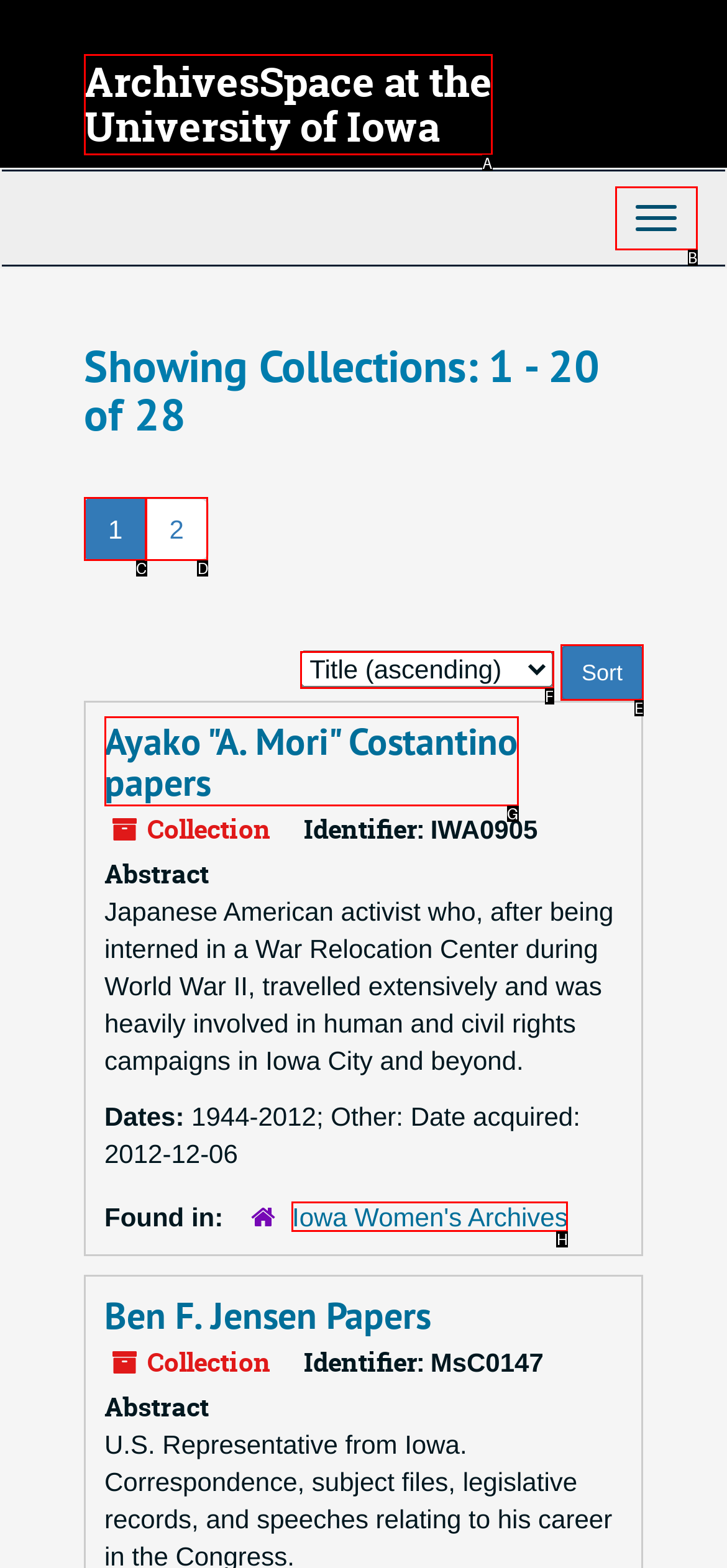Determine the HTML element to be clicked to complete the task: View the 'Ayako "A. Mori" Costantino papers' collection. Answer by giving the letter of the selected option.

G